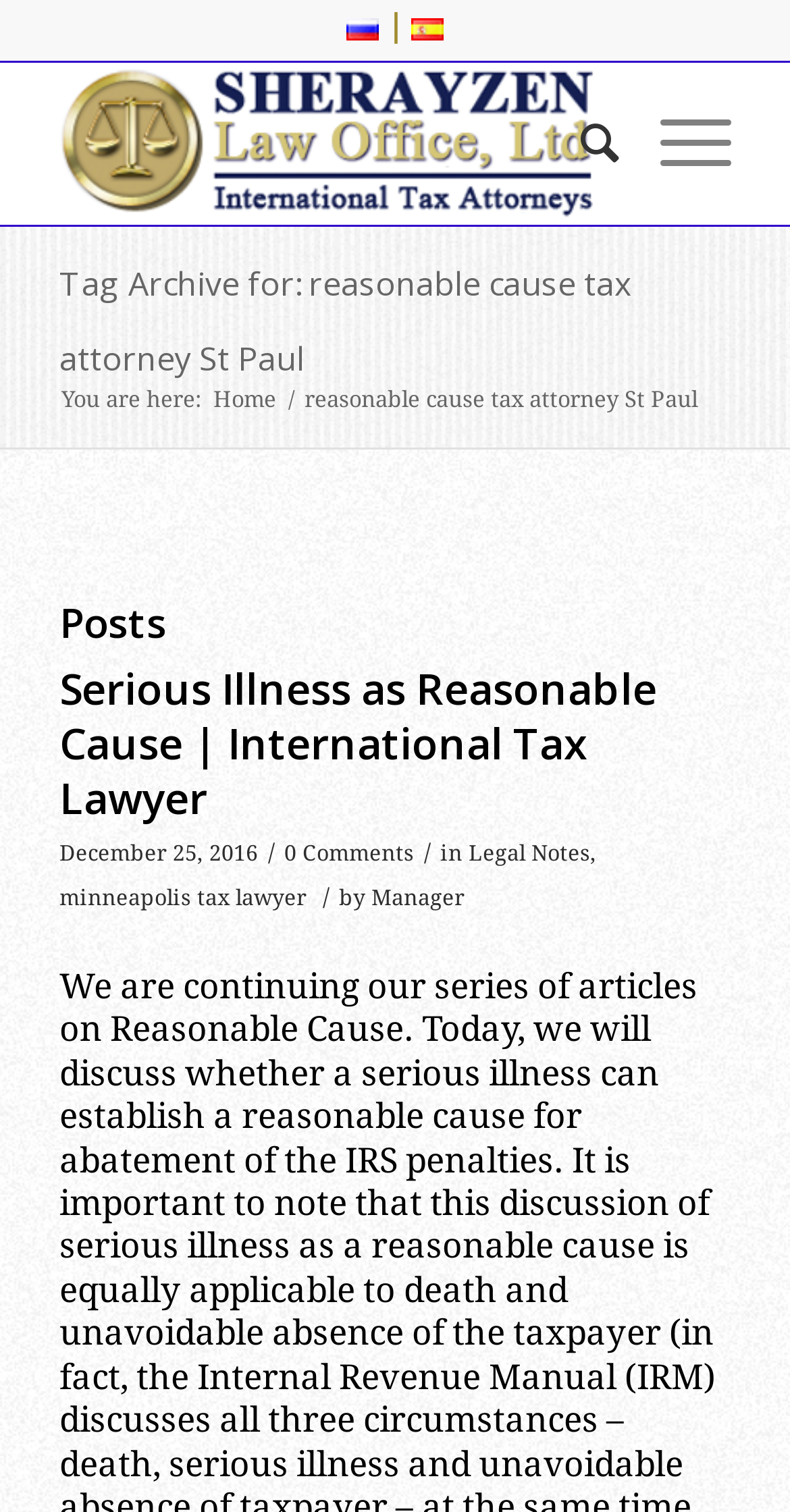Determine the bounding box coordinates of the region to click in order to accomplish the following instruction: "read the post about Serious Illness as Reasonable Cause". Provide the coordinates as four float numbers between 0 and 1, specifically [left, top, right, bottom].

[0.075, 0.436, 0.831, 0.547]